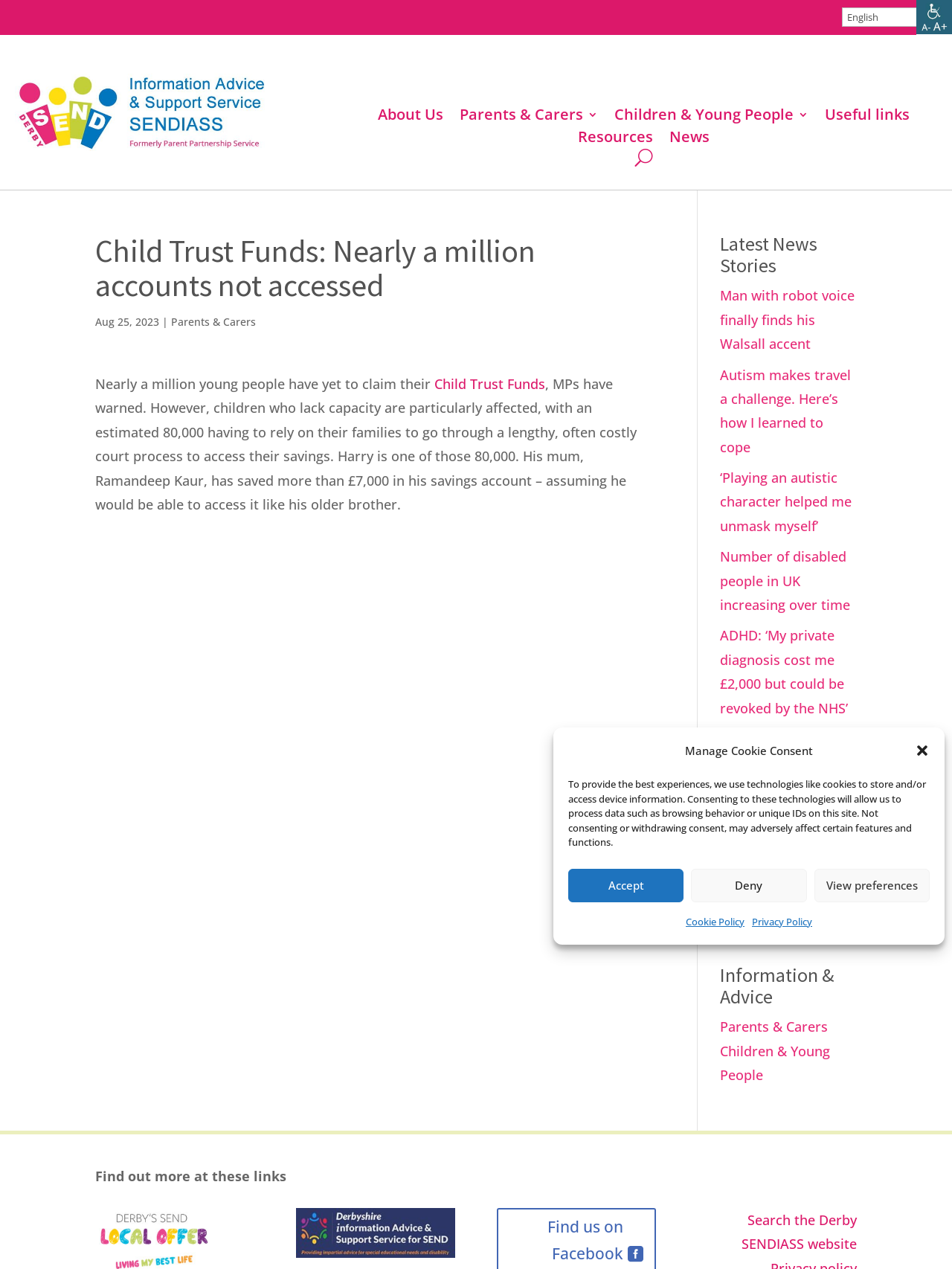Please specify the bounding box coordinates of the region to click in order to perform the following instruction: "View the 'HEALTH' category".

None